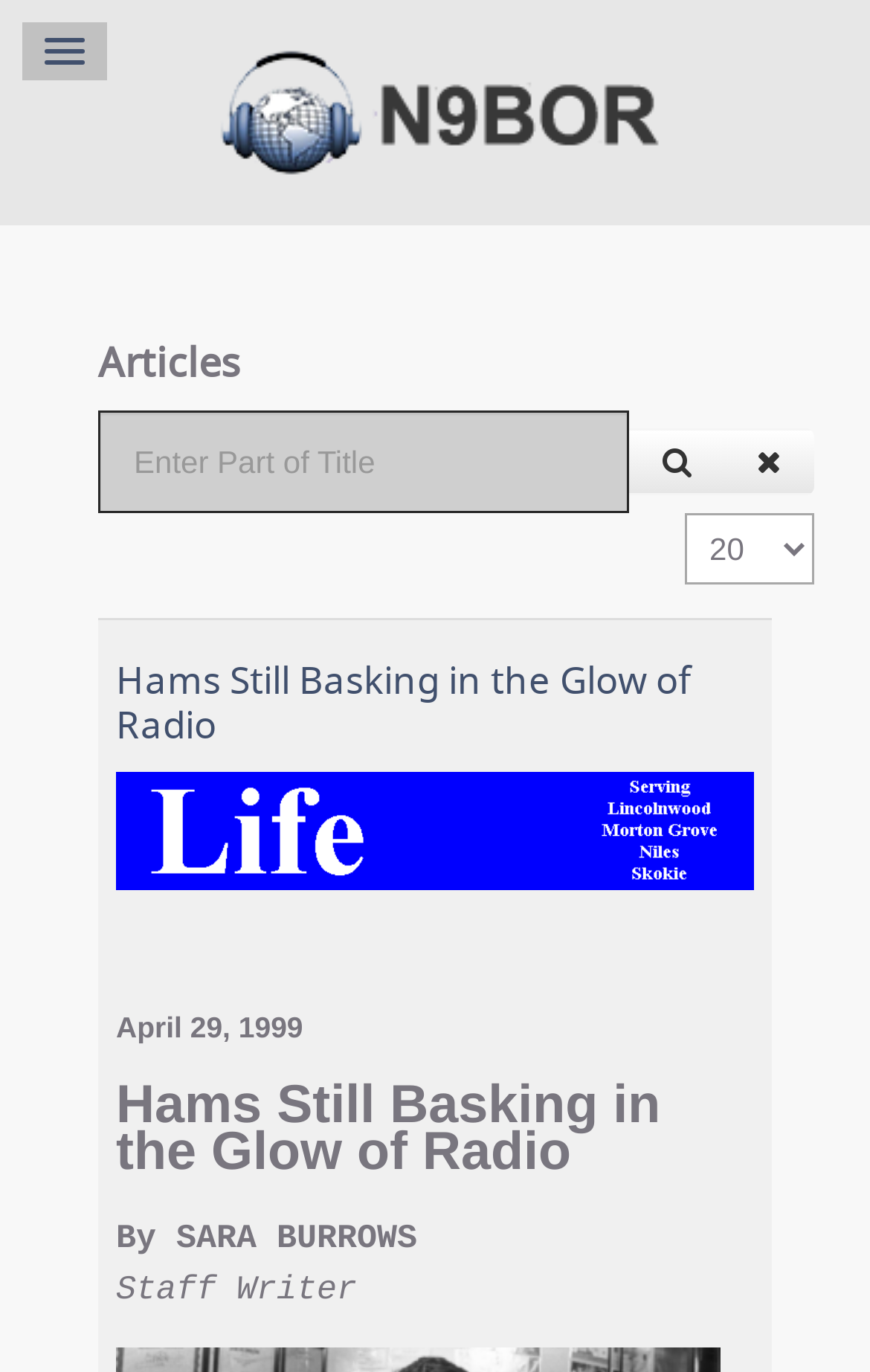Examine the image carefully and respond to the question with a detailed answer: 
What is the purpose of the textbox?

The textbox is located next to a button with a search icon, indicating that it is used to input a search query. The placeholder text 'Enter Part of Title' further supports this conclusion.